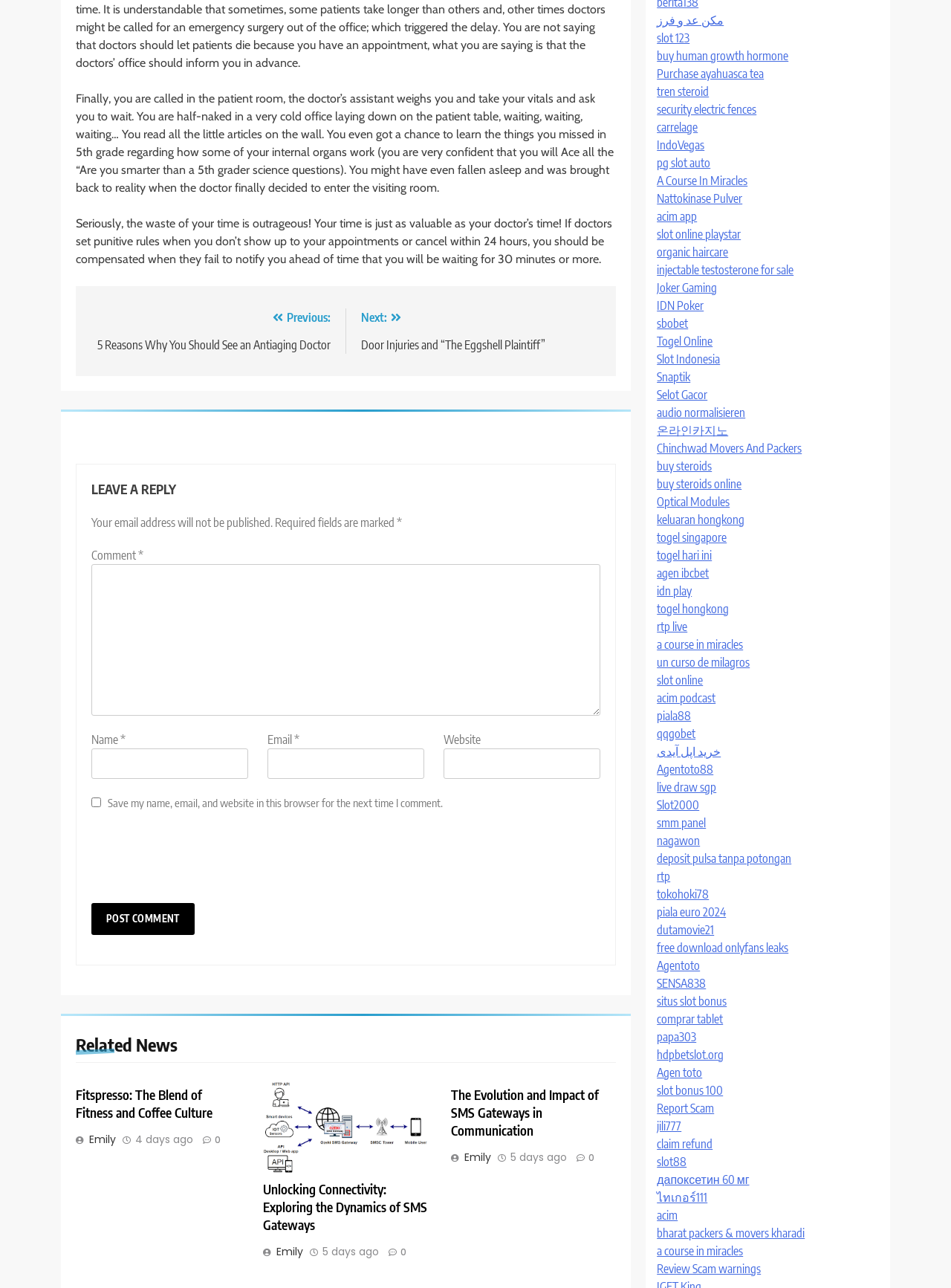Using floating point numbers between 0 and 1, provide the bounding box coordinates in the format (top-left x, top-left y, bottom-right x, bottom-right y). Locate the UI element described here: hdpbetslot.org

[0.691, 0.813, 0.761, 0.825]